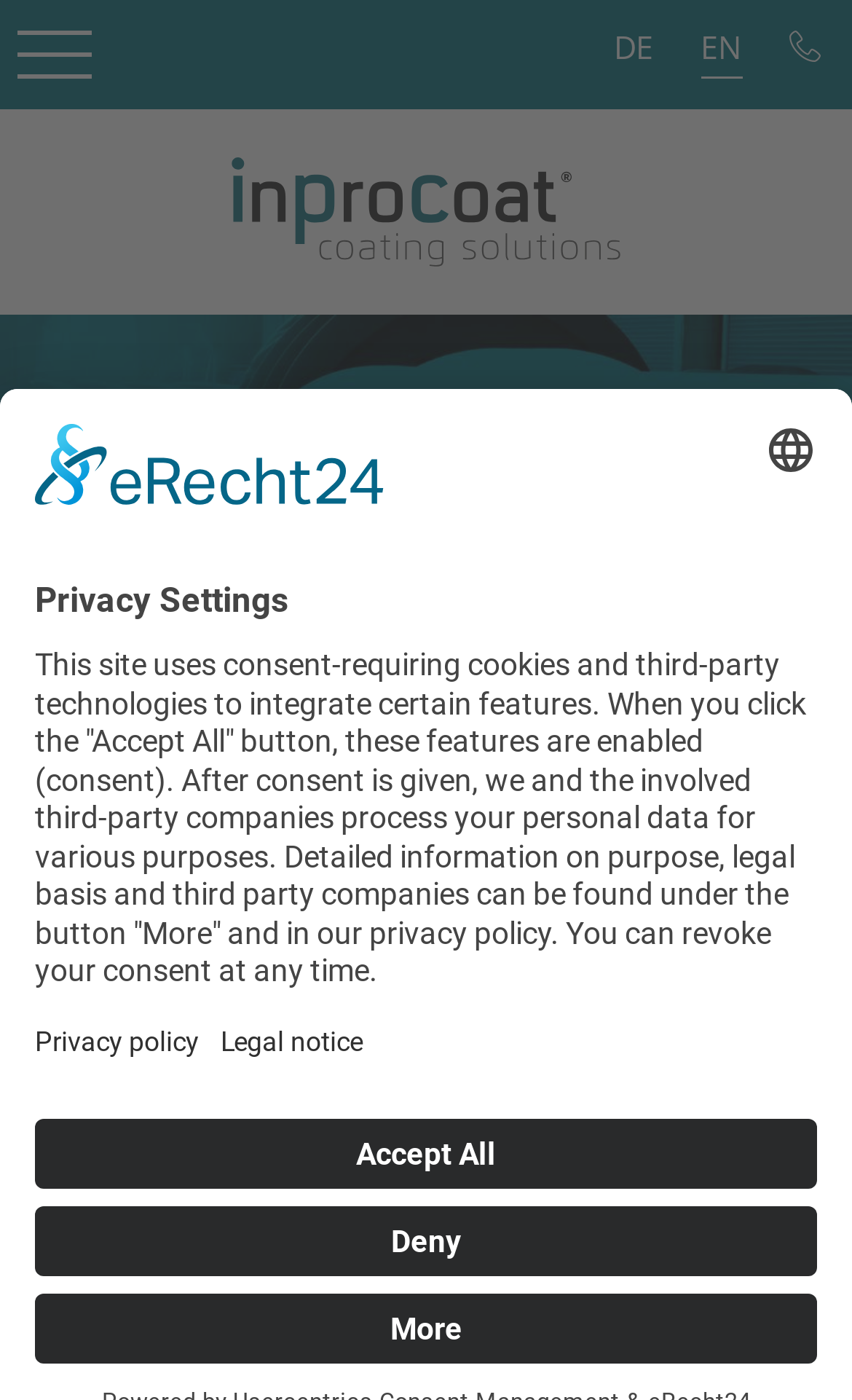Provide the bounding box coordinates of the UI element that matches the description: "alt="InProCoat"".

[0.273, 0.112, 0.727, 0.19]